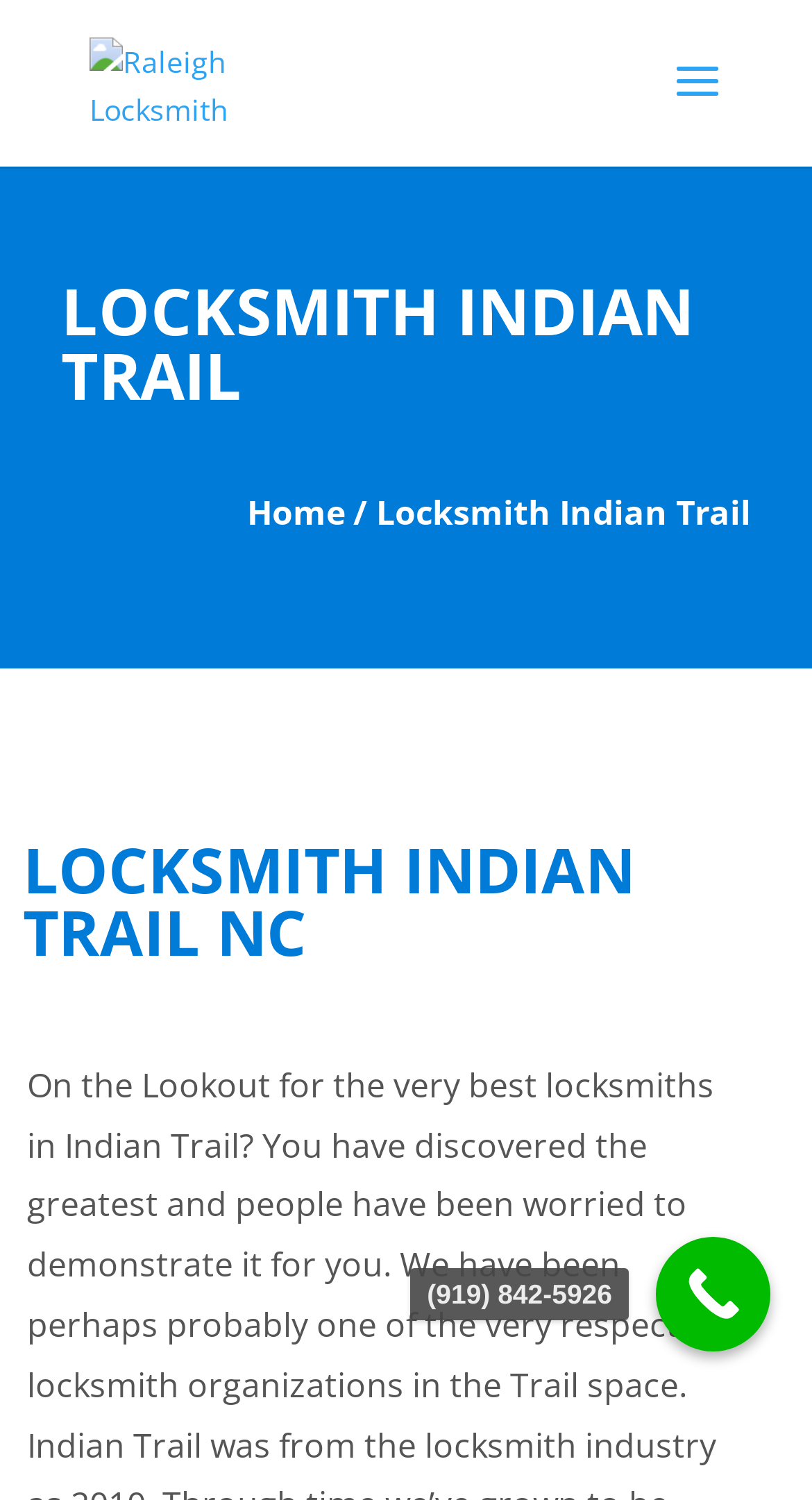What is the location of the locksmith service?
Using the image as a reference, give a one-word or short phrase answer.

Indian Trail NC